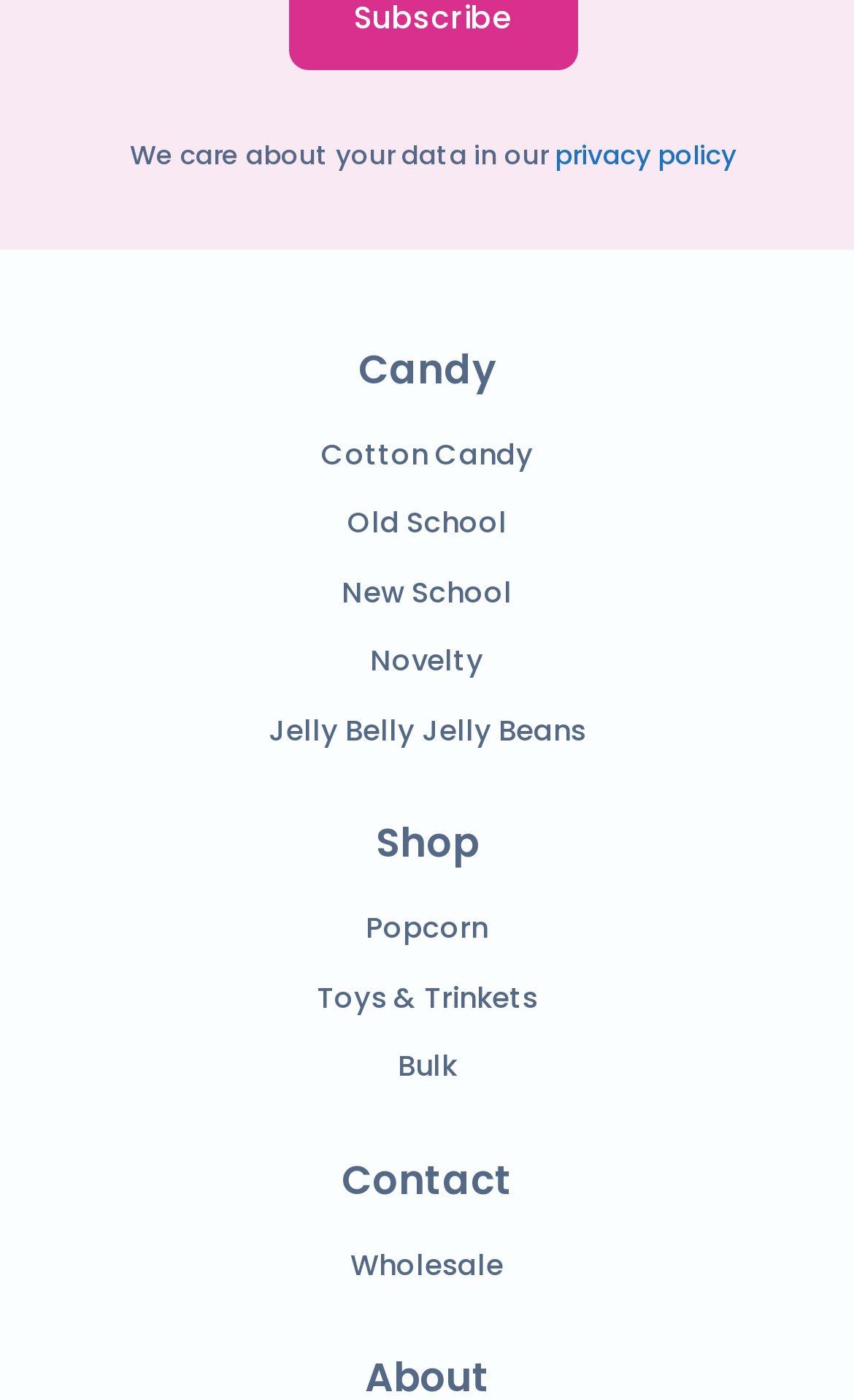Answer this question in one word or a short phrase: What is the first type of candy listed?

Cotton Candy